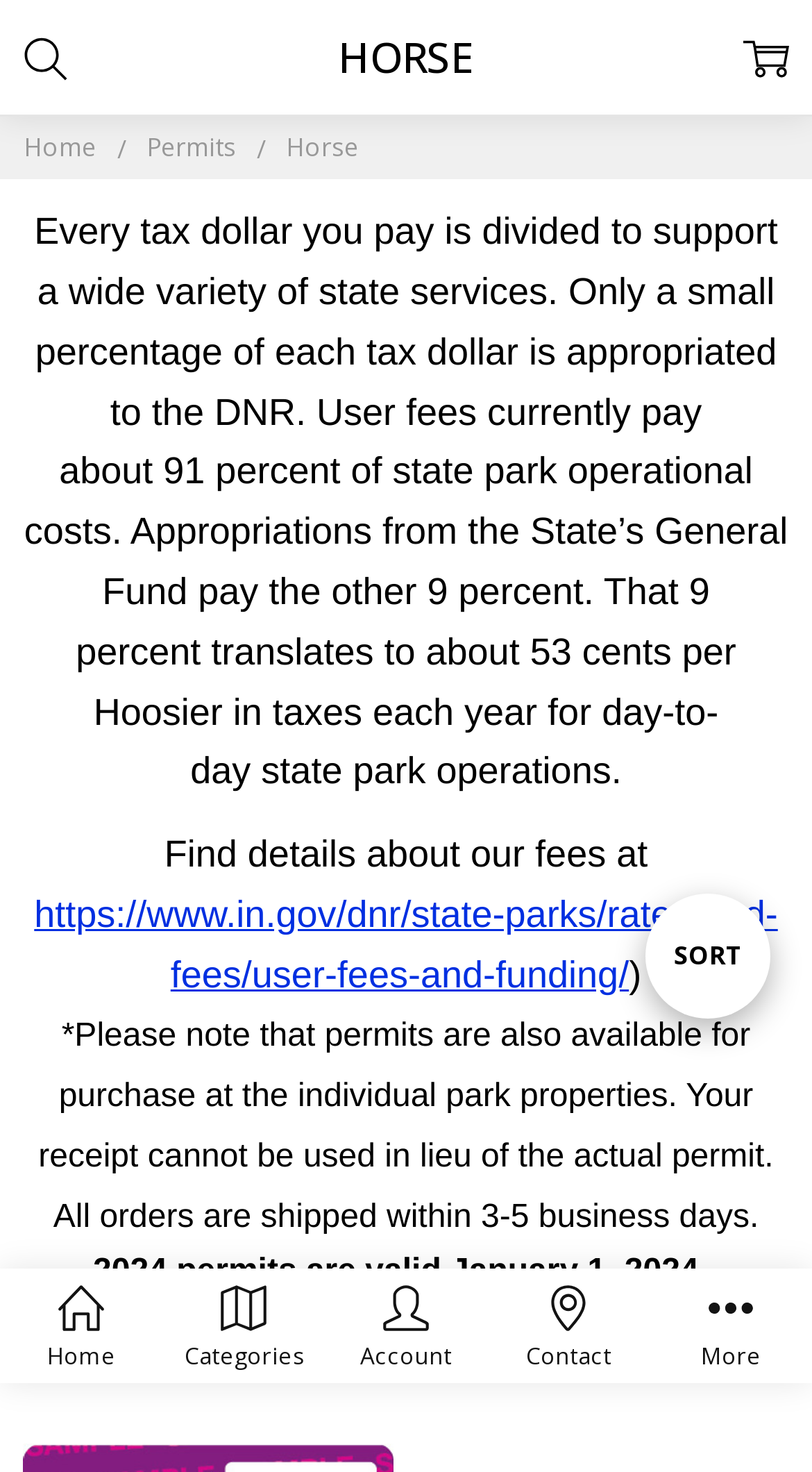Highlight the bounding box coordinates of the element you need to click to perform the following instruction: "Sort the Horse permits."

[0.795, 0.607, 0.949, 0.692]